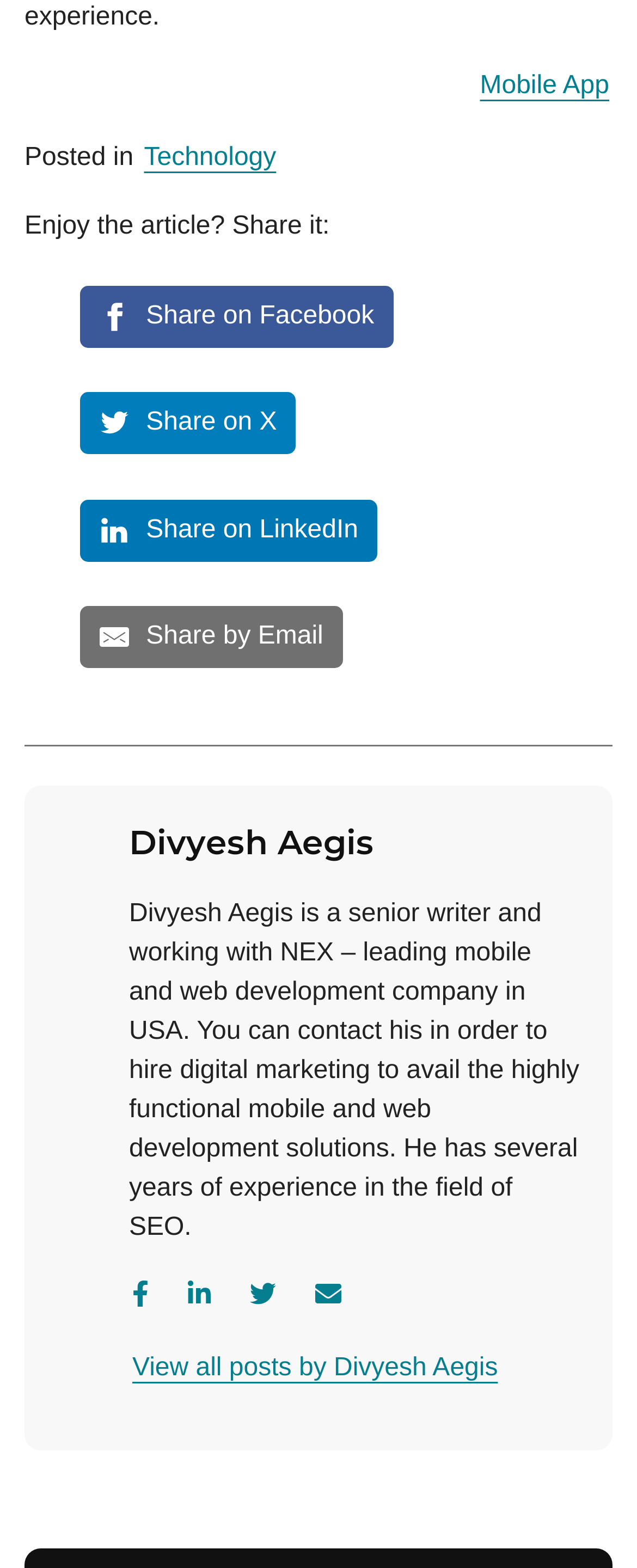Locate the bounding box coordinates of the element you need to click to accomplish the task described by this instruction: "Contact the author via email".

[0.49, 0.812, 0.541, 0.841]